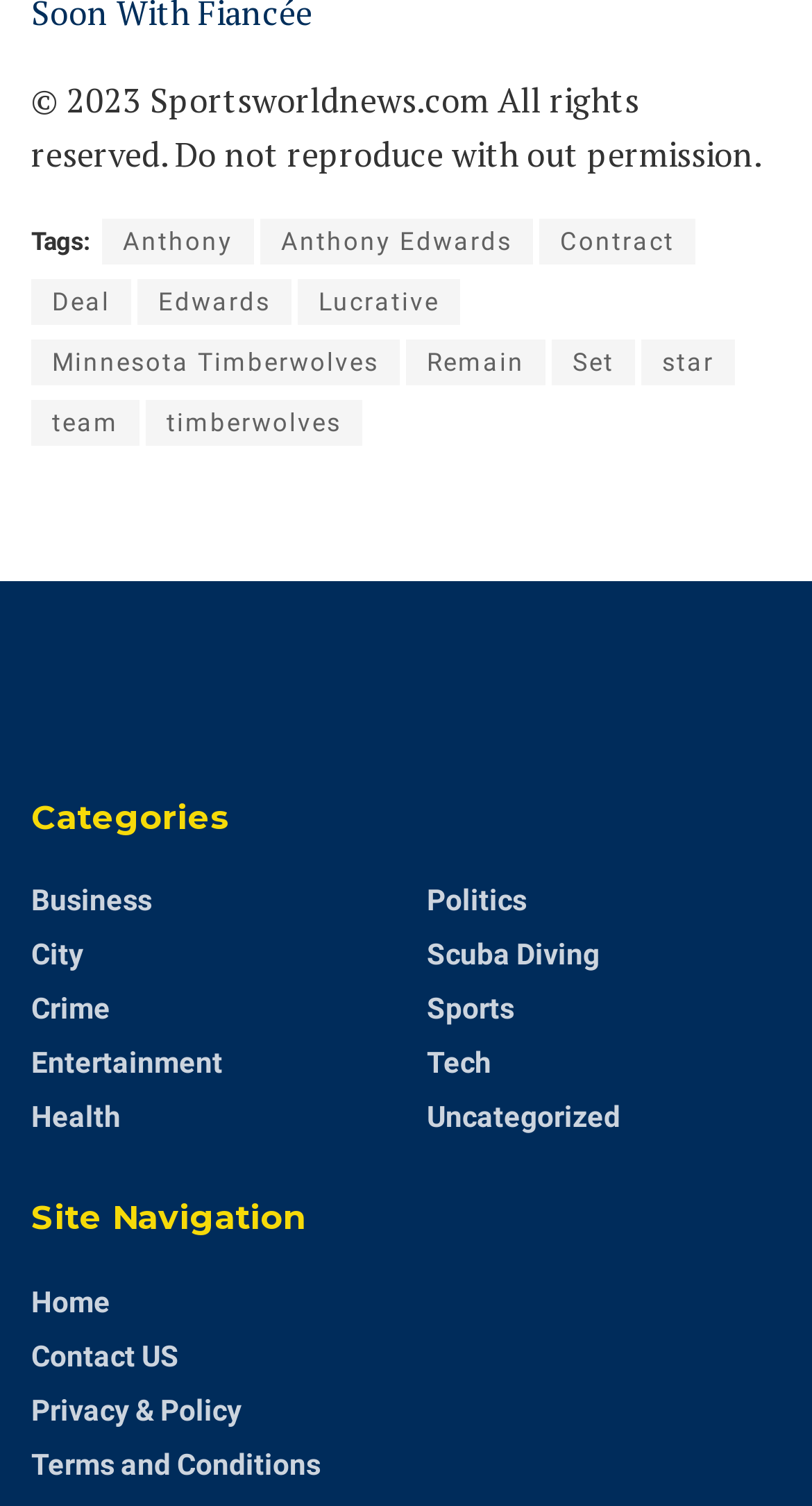How many links are there under the 'Categories' section?
Please provide a detailed answer to the question.

The 'Categories' section contains links such as 'Business', 'City', 'Crime', 'Entertainment', 'Health', 'Politics', 'Scuba Diving', 'Sports', 'Tech', and 'Uncategorized', totaling 11 links.